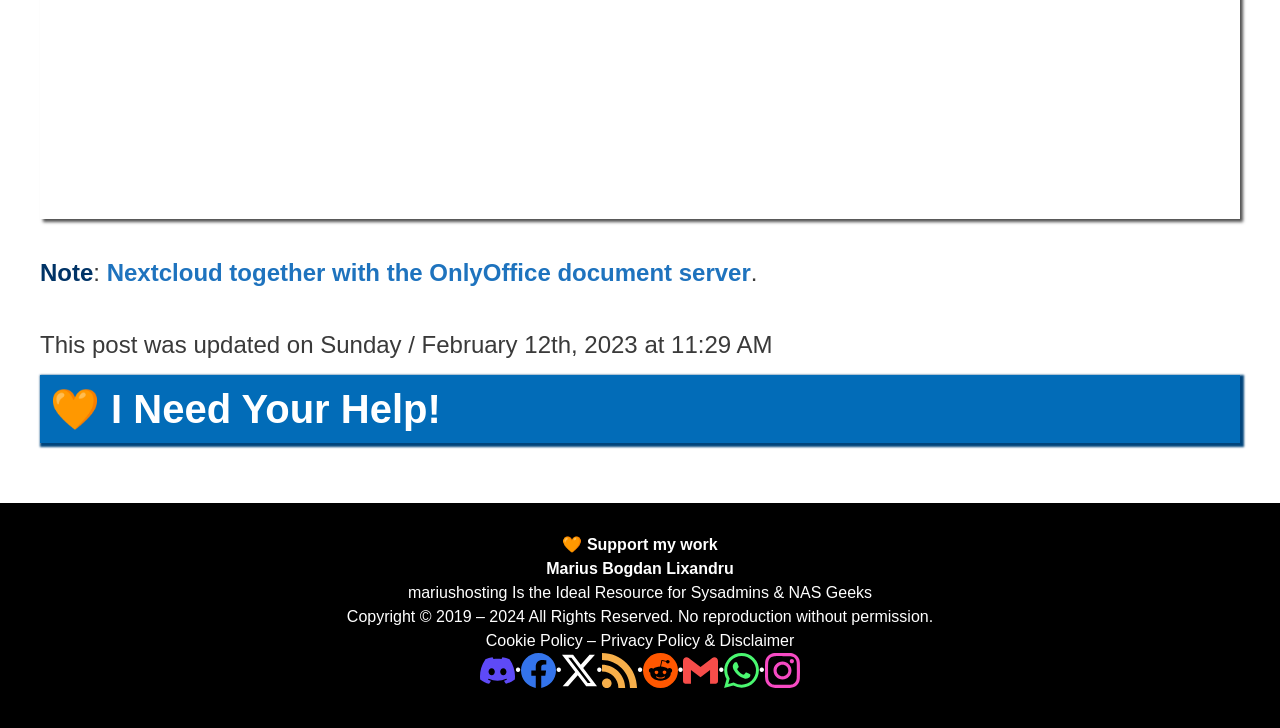What is the name of the ideal resource for sysadmins and NAS geeks?
Look at the screenshot and respond with a single word or phrase.

mariushosting